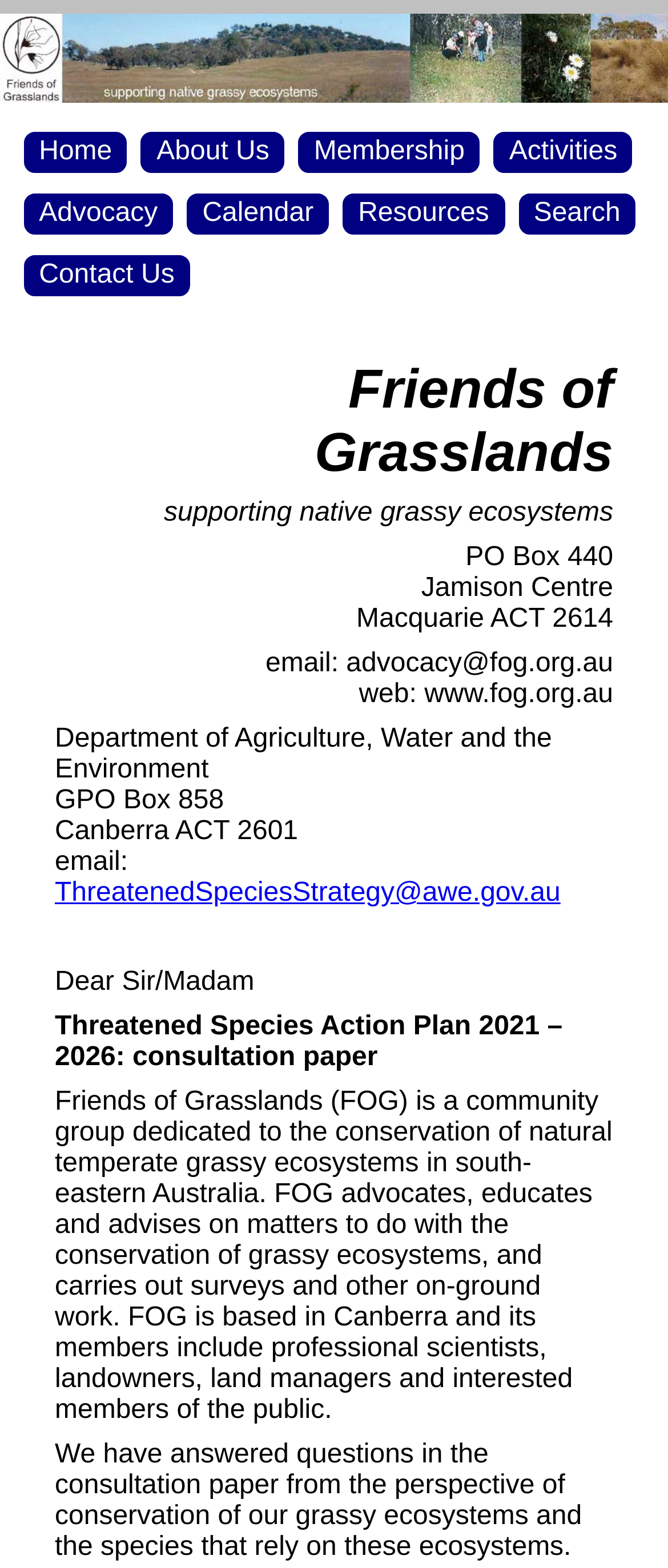Determine the bounding box coordinates for the area that needs to be clicked to fulfill this task: "view calendar". The coordinates must be given as four float numbers between 0 and 1, i.e., [left, top, right, bottom].

[0.28, 0.123, 0.492, 0.15]